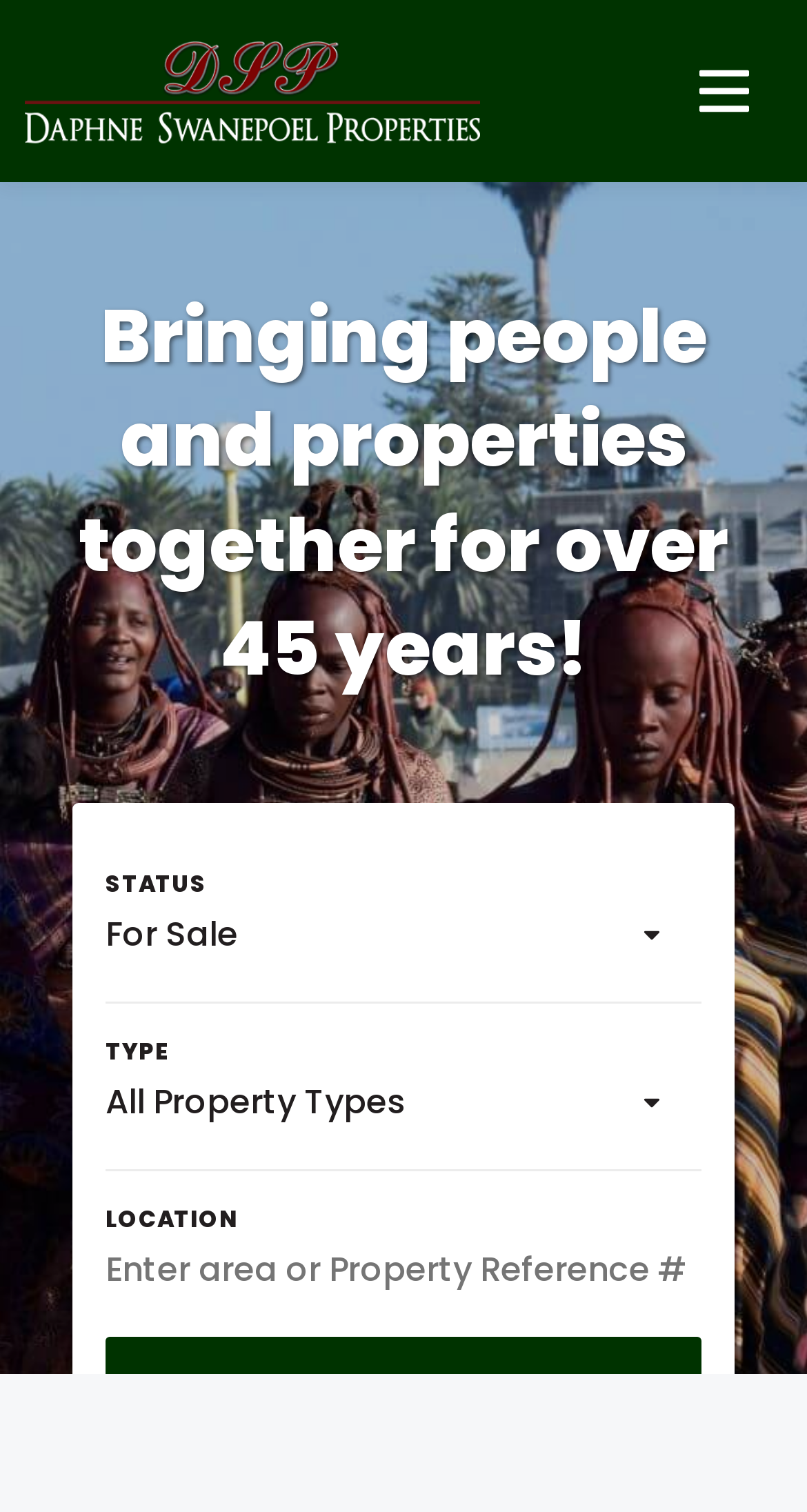Predict the bounding box coordinates for the UI element described as: "About Us". The coordinates should be four float numbers between 0 and 1, presented as [left, top, right, bottom].

[0.031, 0.35, 0.969, 0.412]